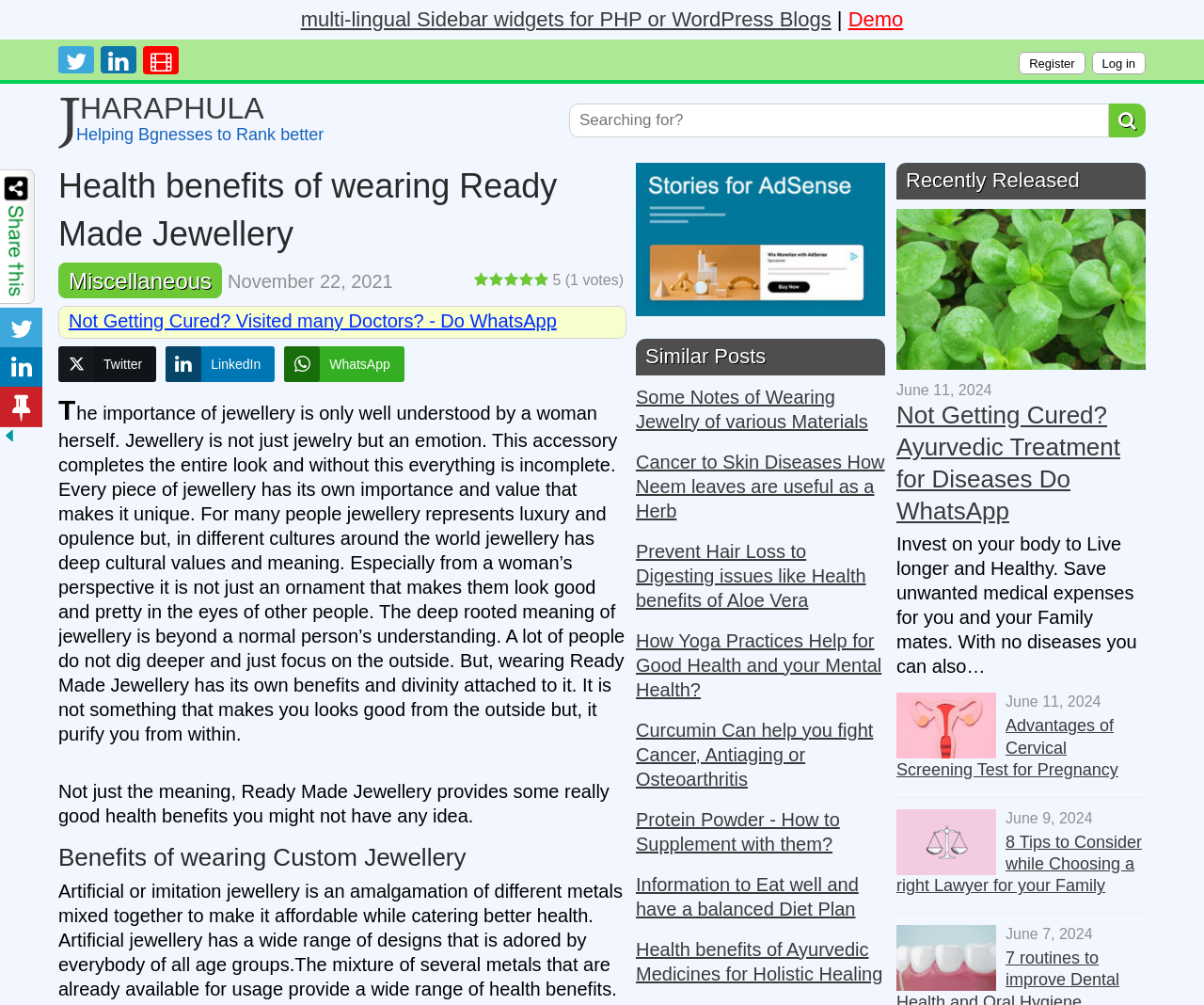Determine the bounding box coordinates of the section to be clicked to follow the instruction: "Click on the 'Demo' link". The coordinates should be given as four float numbers between 0 and 1, formatted as [left, top, right, bottom].

[0.704, 0.007, 0.75, 0.031]